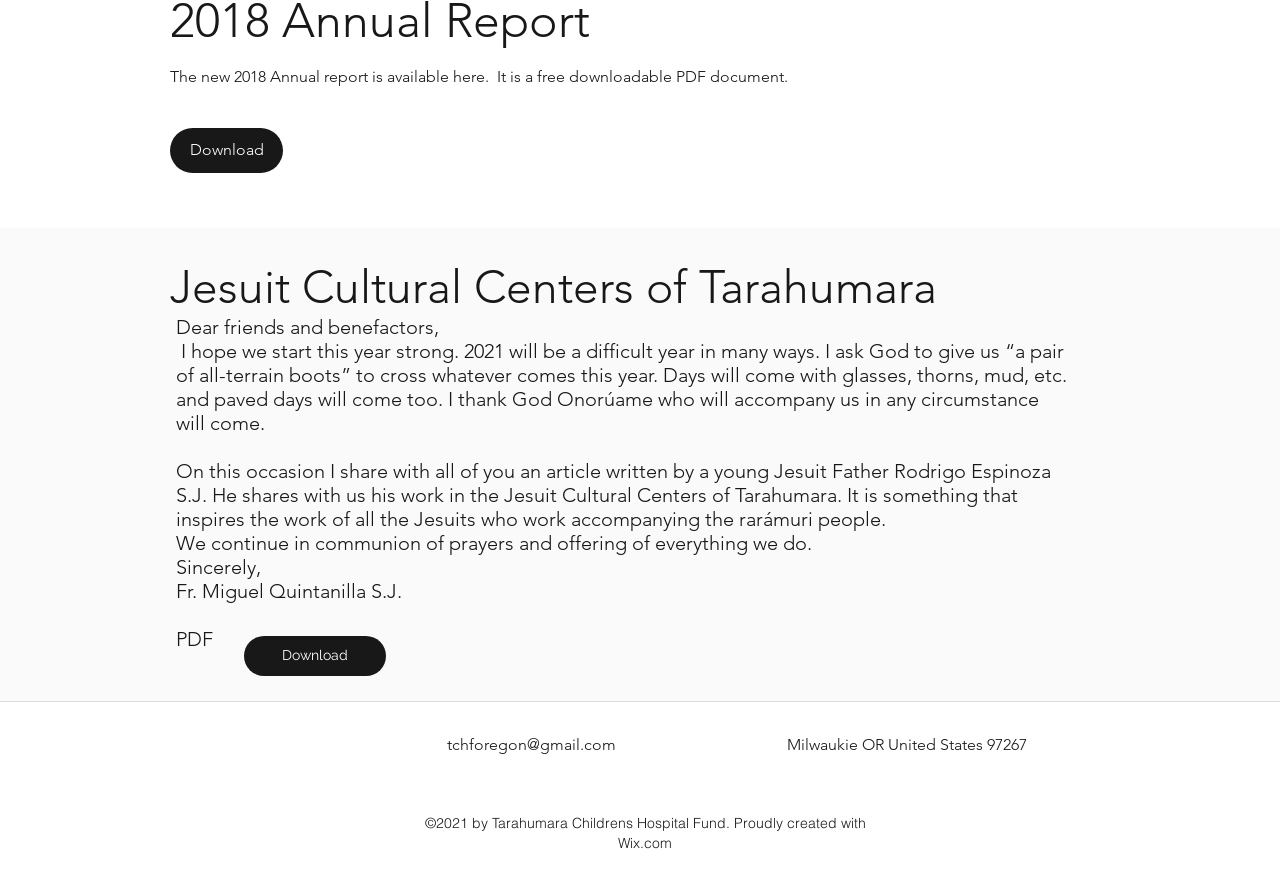Identify the bounding box for the UI element specified in this description: "Download". The coordinates must be four float numbers between 0 and 1, formatted as [left, top, right, bottom].

[0.191, 0.728, 0.302, 0.774]